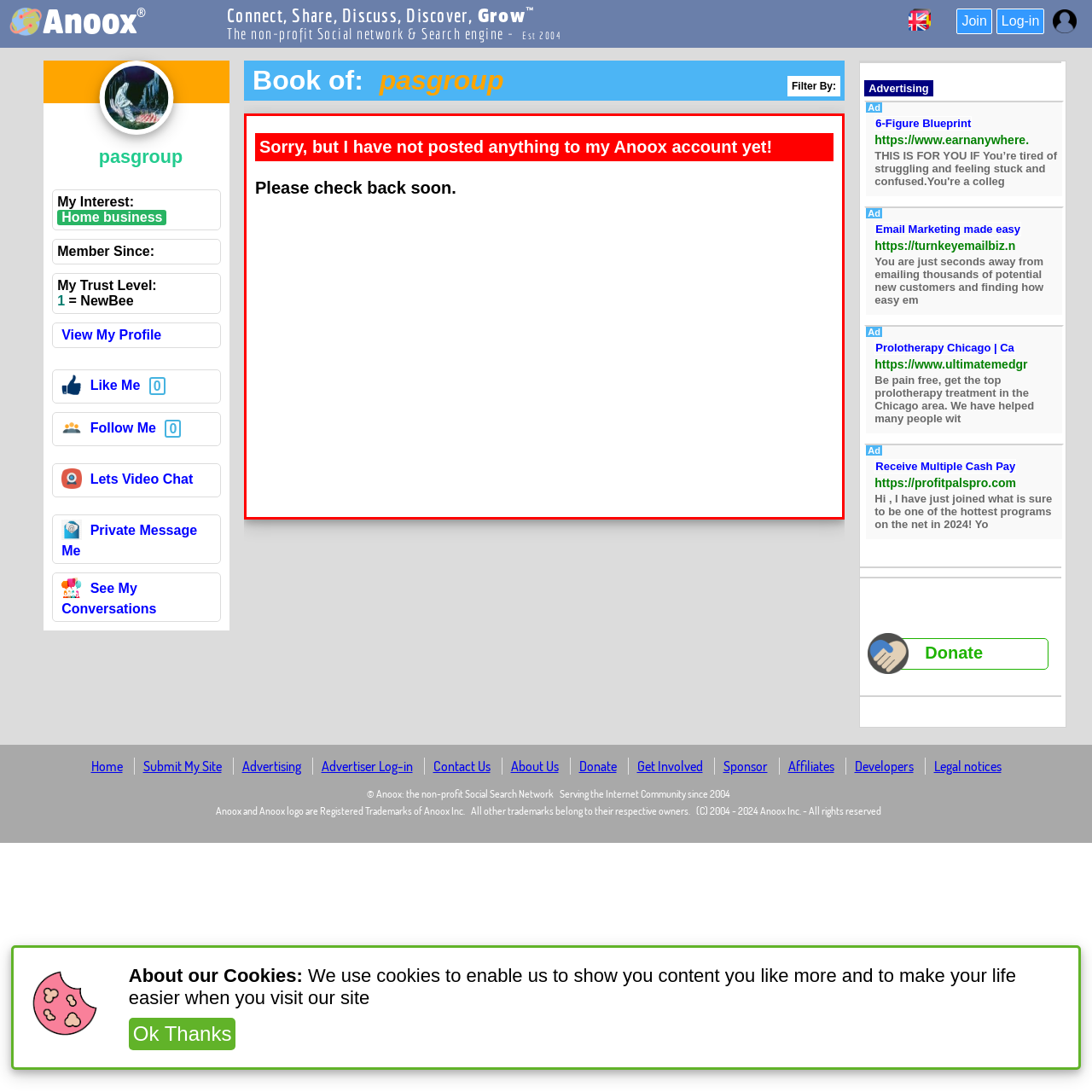Please determine the bounding box coordinates of the element's region to click in order to carry out the following instruction: "Click the 'Join' button". The coordinates should be four float numbers between 0 and 1, i.e., [left, top, right, bottom].

[0.881, 0.012, 0.904, 0.026]